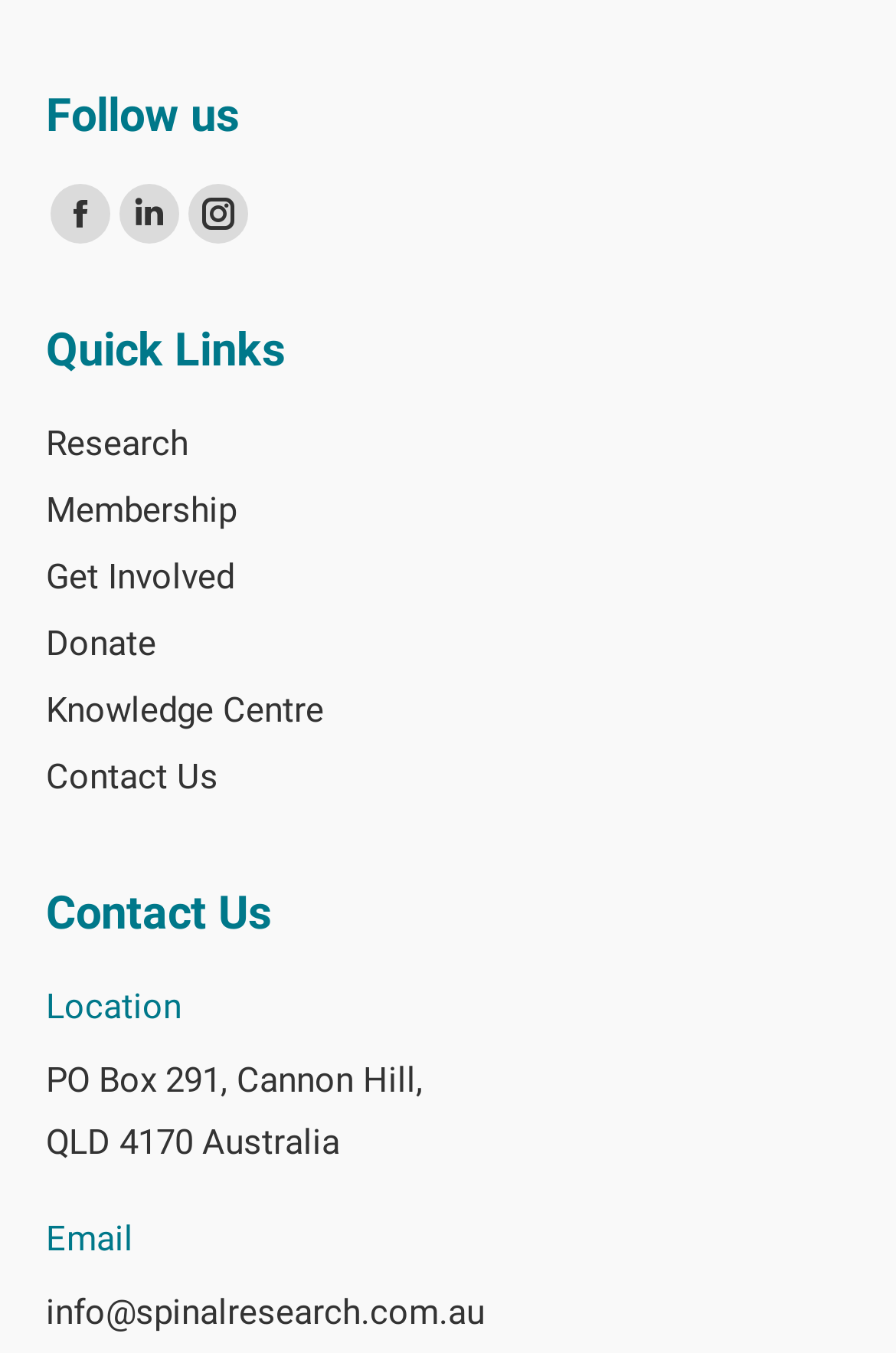Please answer the following query using a single word or phrase: 
How many quick links are listed?

6